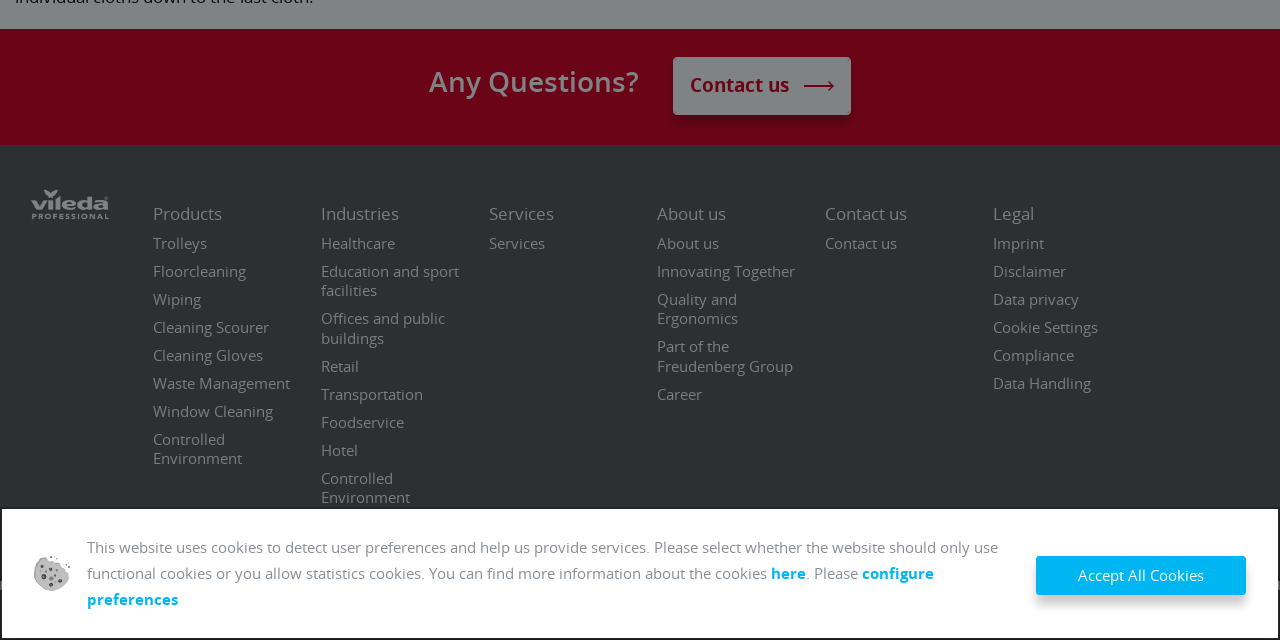Using the webpage screenshot, locate the HTML element that fits the following description and provide its bounding box: "Products".

[0.119, 0.317, 0.251, 0.365]